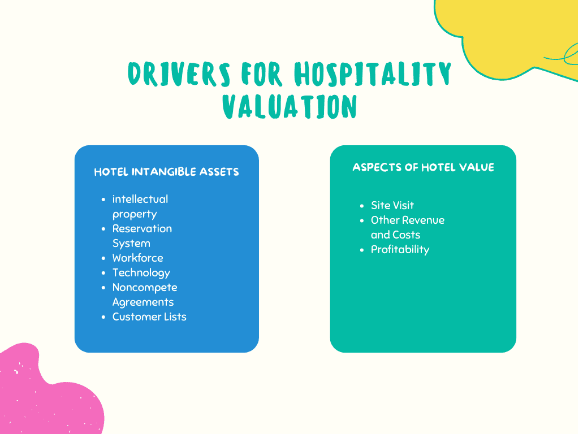Generate an elaborate caption for the image.

The image titled "Drivers for Hospitality Valuation" visually presents key factors influencing the valuation of hospitality businesses. On the left side, it details various **hotel intangible assets** such as **intellectual property**, **reservation systems**, **workforce**, **technology**, **noncompete agreements**, and **customer lists**—all of which contribute significantly to a hotel's overall value. 

On the right, it outlines **aspects of hotel value**, highlighting essential considerations like **site visits**, **other revenue and costs**, and **profitability**. The colorful design, featuring vibrant shapes and distinct sections, enhances the clarity of the information, making it an engaging resource for understanding the critical components of hospitality valuation.